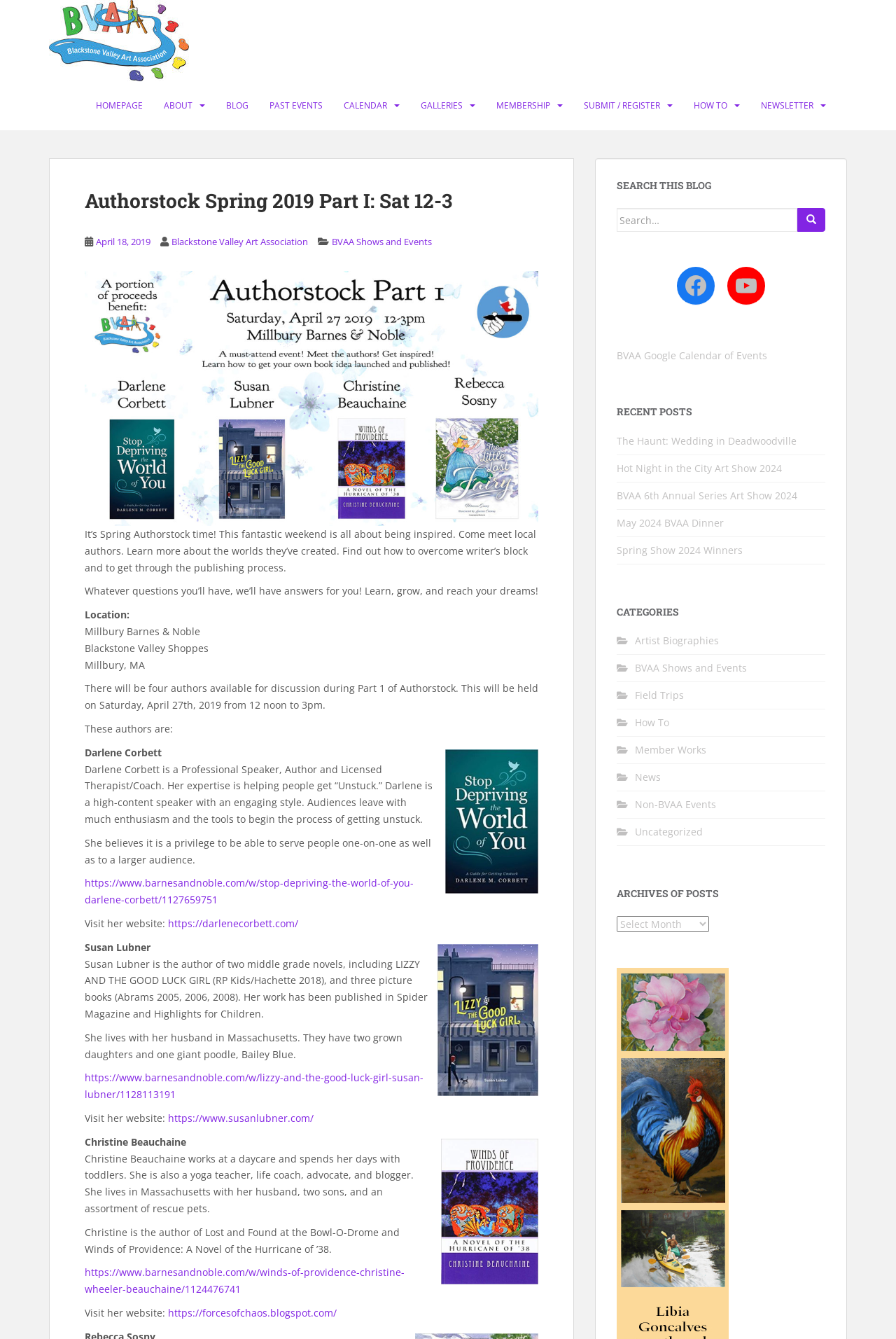Using the provided description: "https://forcesofchaos.blogspot.com/", find the bounding box coordinates of the corresponding UI element. The output should be four float numbers between 0 and 1, in the format [left, top, right, bottom].

[0.188, 0.975, 0.376, 0.985]